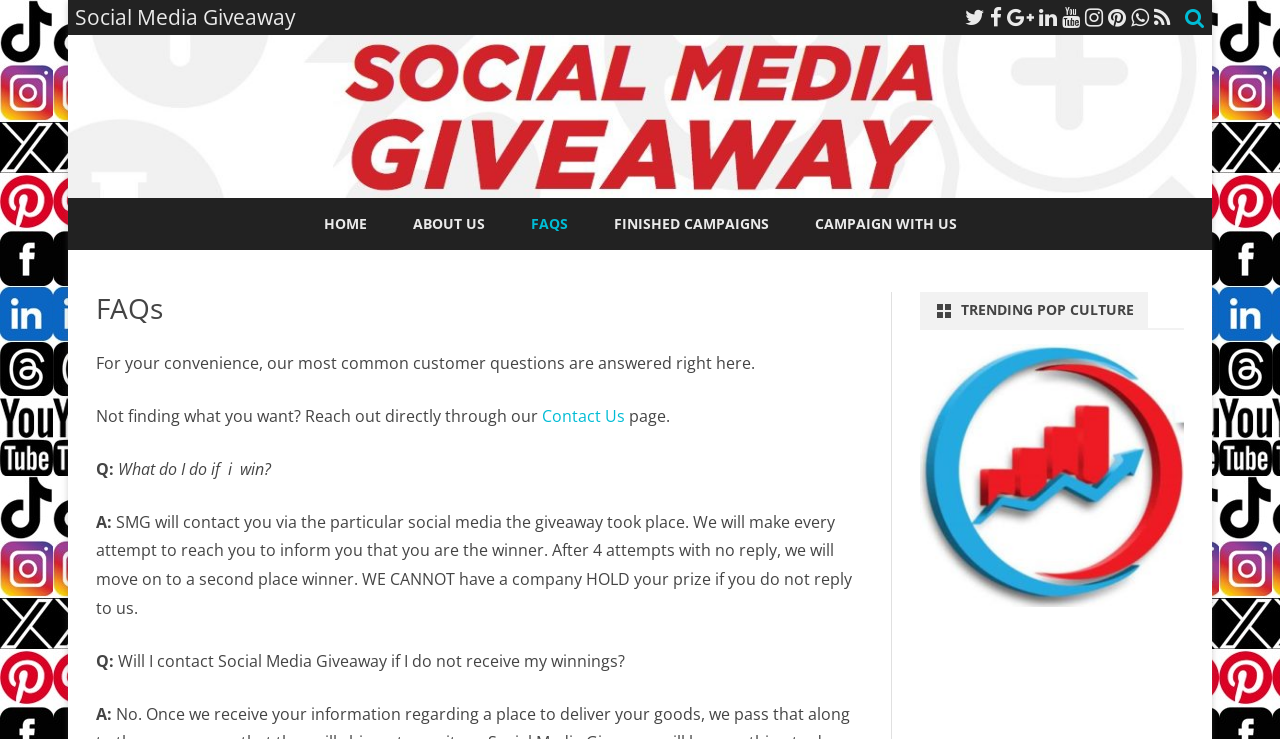Identify the bounding box for the UI element that is described as follows: "About Us".

[0.322, 0.268, 0.379, 0.338]